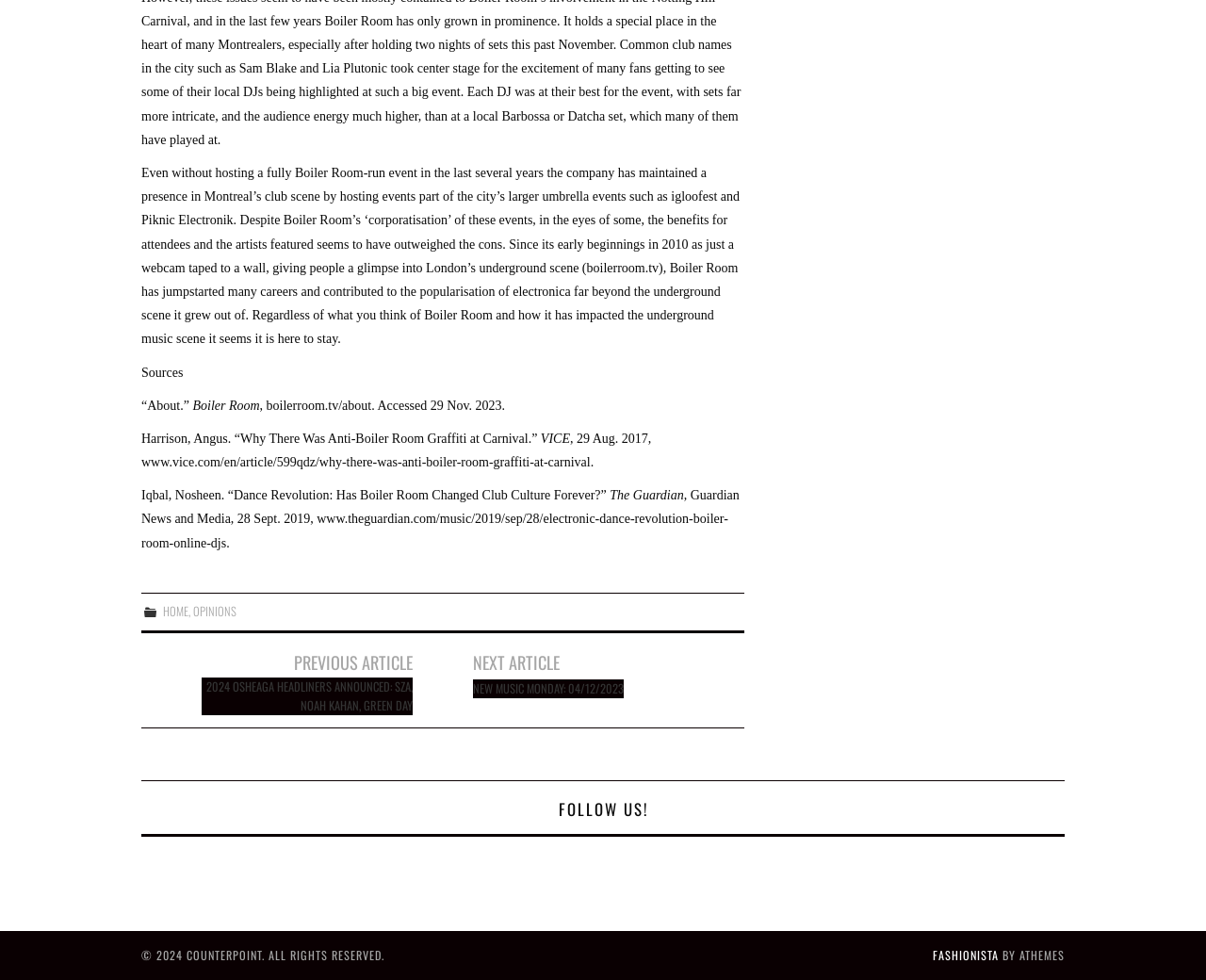From the element description New Music Monday: 04/12/2023 →, predict the bounding box coordinates of the UI element. The coordinates must be specified in the format (top-left x, top-left y, bottom-right x, bottom-right y) and should be within the 0 to 1 range.

[0.392, 0.694, 0.517, 0.713]